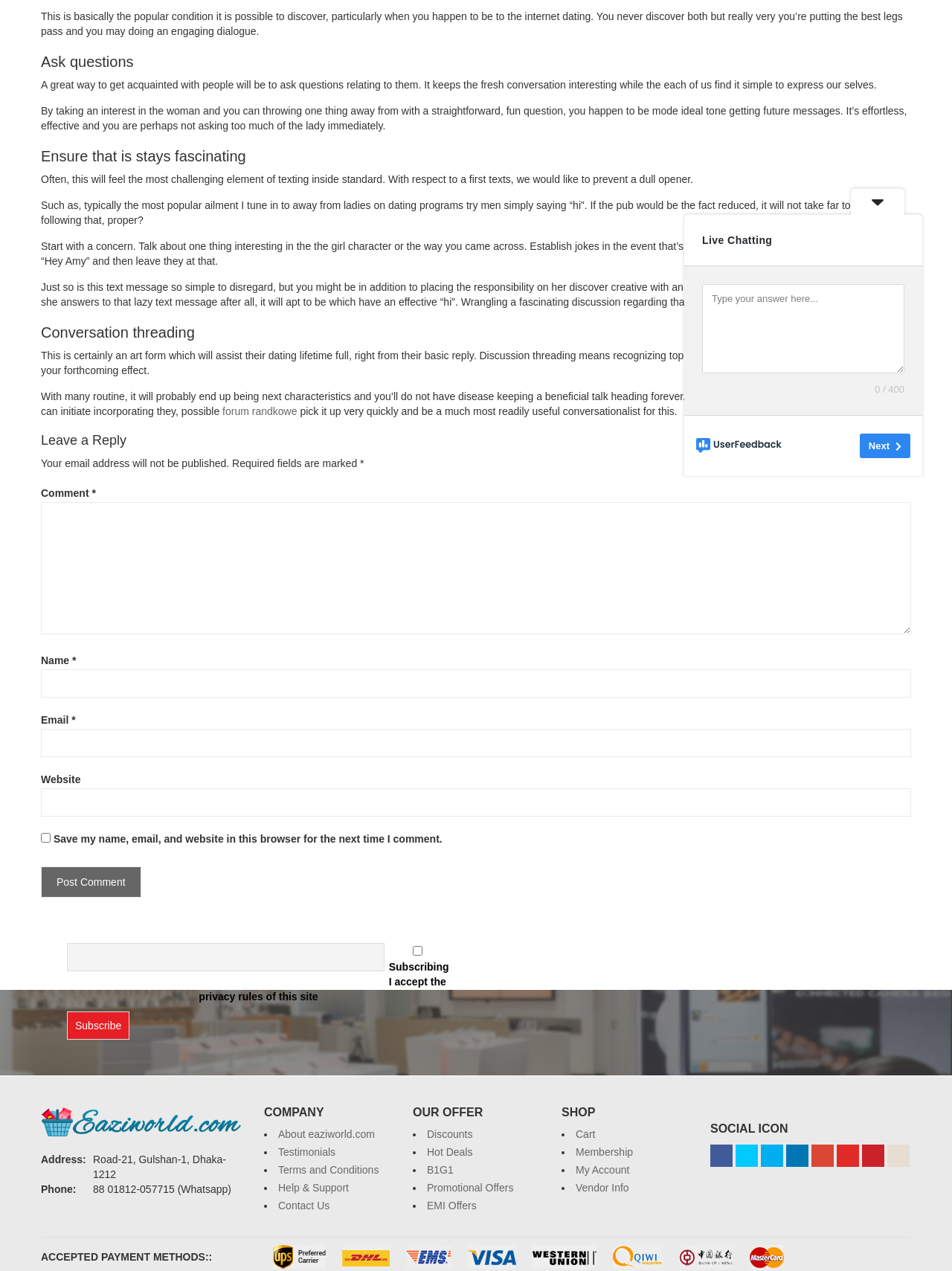Locate the bounding box coordinates for the element described below: "Hot Deals". The coordinates must be four float values between 0 and 1, formatted as [left, top, right, bottom].

[0.448, 0.902, 0.496, 0.911]